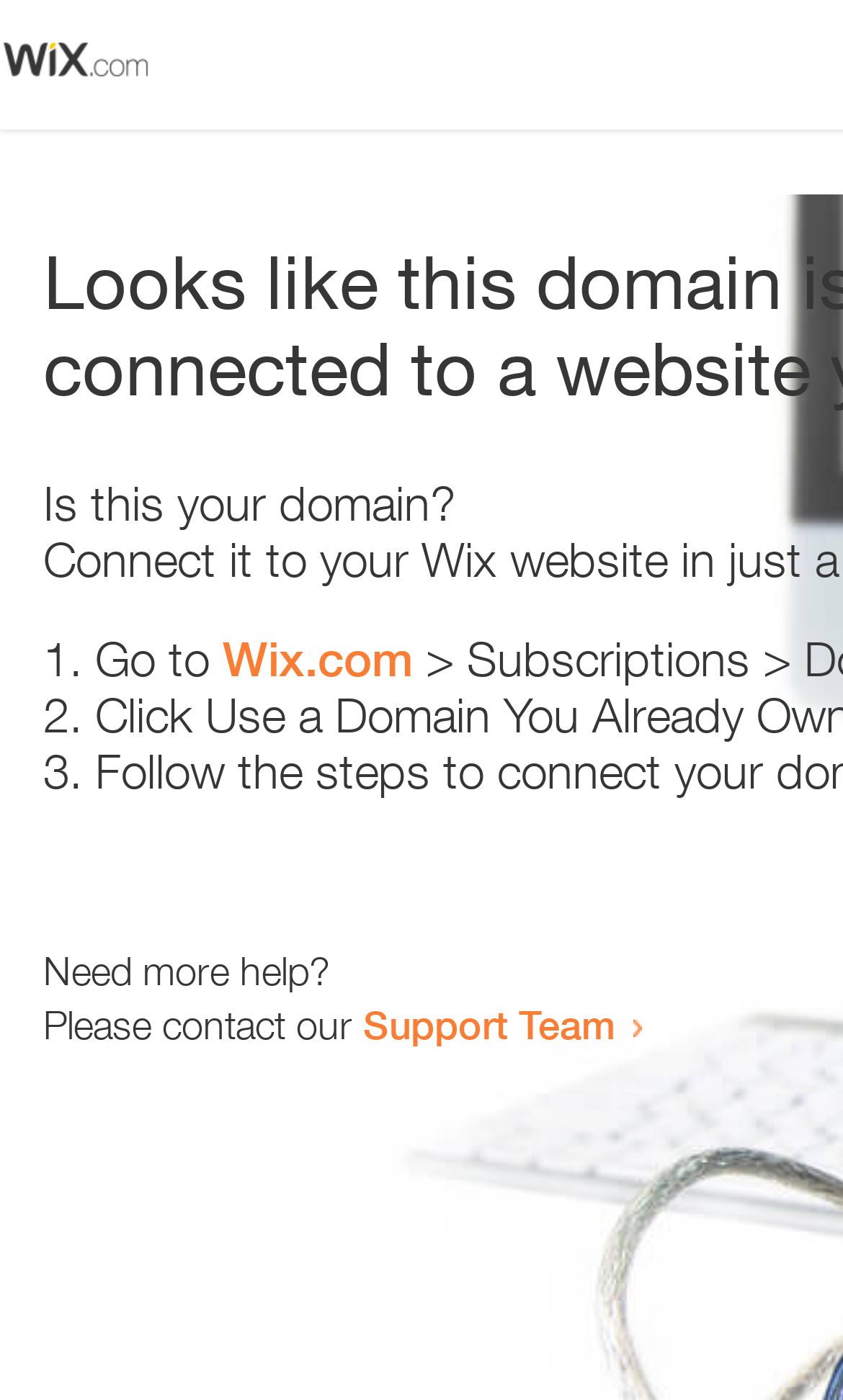Please find the bounding box coordinates in the format (top-left x, top-left y, bottom-right x, bottom-right y) for the given element description. Ensure the coordinates are floating point numbers between 0 and 1. Description: Support Team

[0.431, 0.715, 0.731, 0.748]